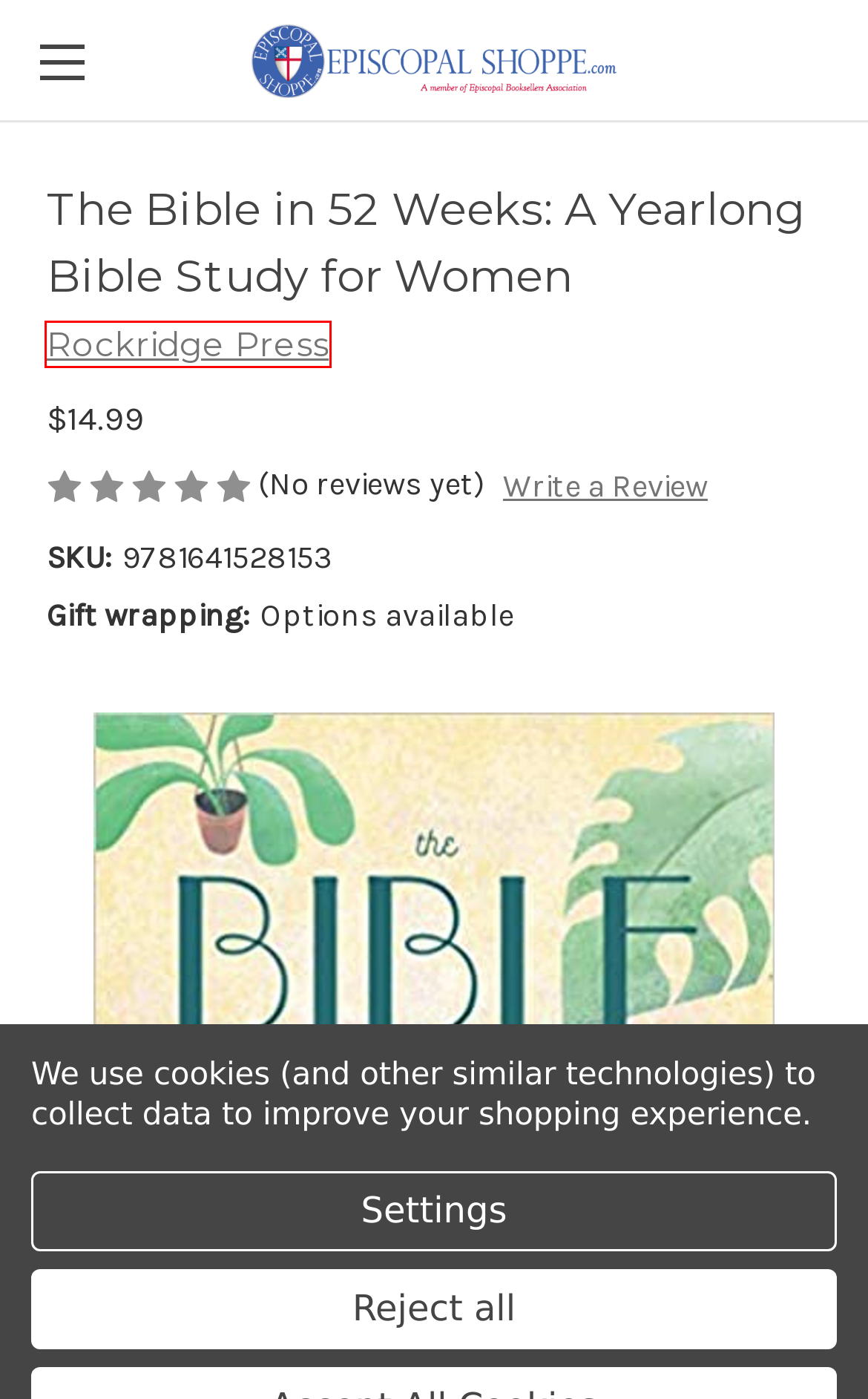Examine the screenshot of a webpage with a red bounding box around a UI element. Your task is to identify the webpage description that best corresponds to the new webpage after clicking the specified element. The given options are:
A. Rockridge Press Products - Episcopal Shoppe
B. Episcopal Shoppe's Speaker Series
C. Terra Sancta Guild Products - Episcopal Shoppe
D. Episcopal Shoppe Brands
E. Shipping & Returns
F. Forward Movement Products - Episcopal Shoppe
G. Episcopal Shoppe - Bookstore & Gift Shop
H. Upper Room Books Products - Episcopal Shoppe

A